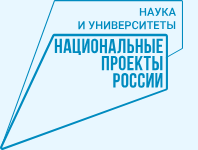What does 'НАУКА И УНИВЕРСИТЕТЫ' translate to?
Answer the question with a single word or phrase by looking at the picture.

SCIENCE AND UNIVERSITIES